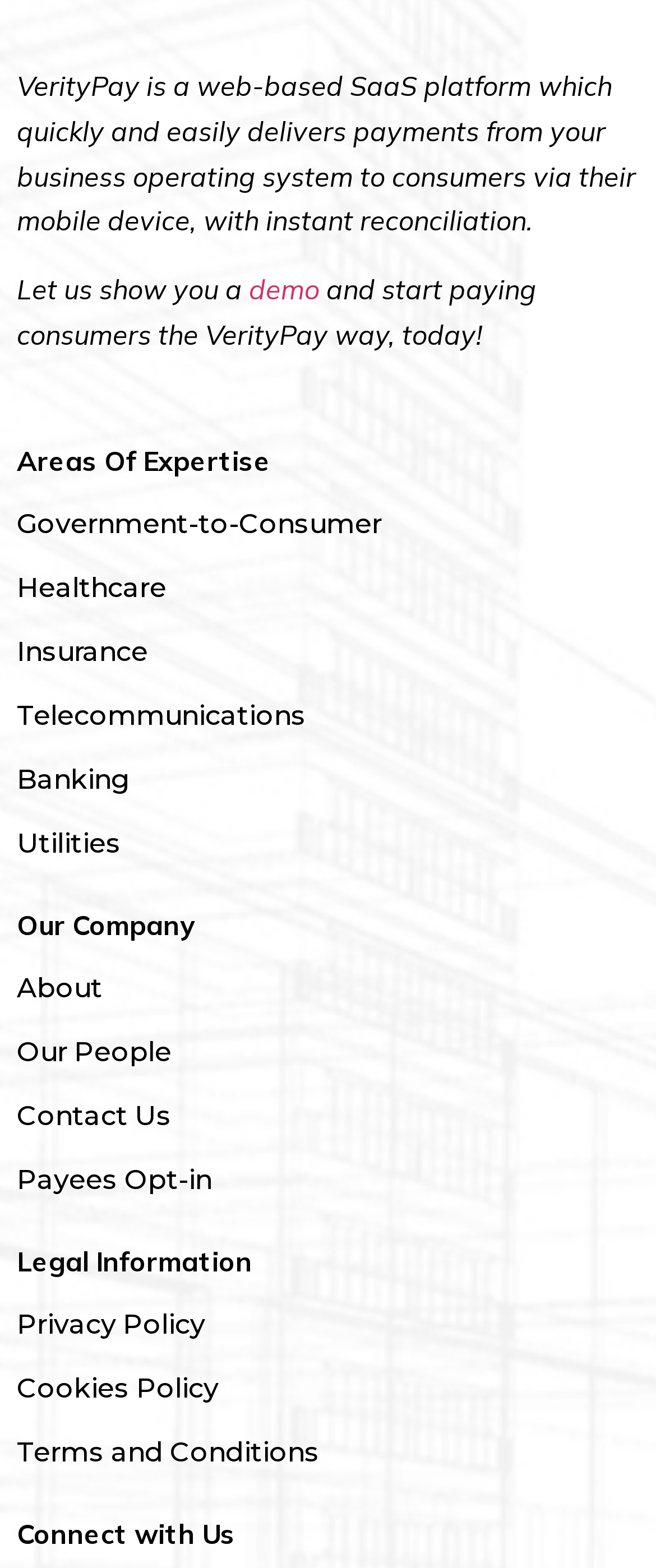Identify the bounding box coordinates for the UI element described by the following text: "Terms and Conditions". Provide the coordinates as four float numbers between 0 and 1, in the format [left, top, right, bottom].

[0.026, 0.914, 0.974, 0.939]